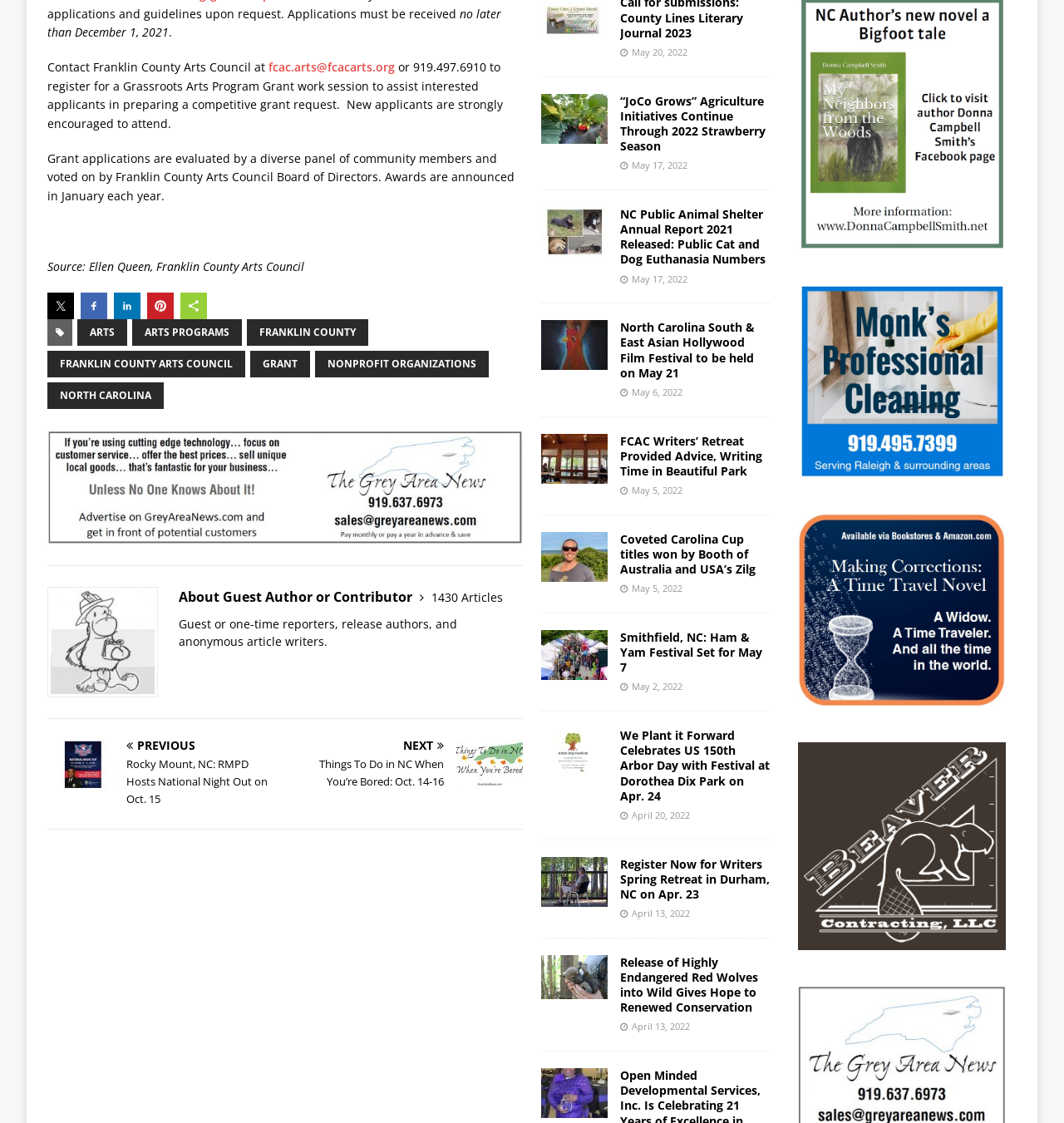What is the theme of the Smithfield Ham and Yam Festival?
Please answer the question with as much detail as possible using the screenshot.

The theme of the Smithfield Ham and Yam Festival is Ham and Yam, as mentioned in the text 'Smithfield Ham and Yam Festival, prior year photo. Source: Downtown Smithfield Development Corp.'.